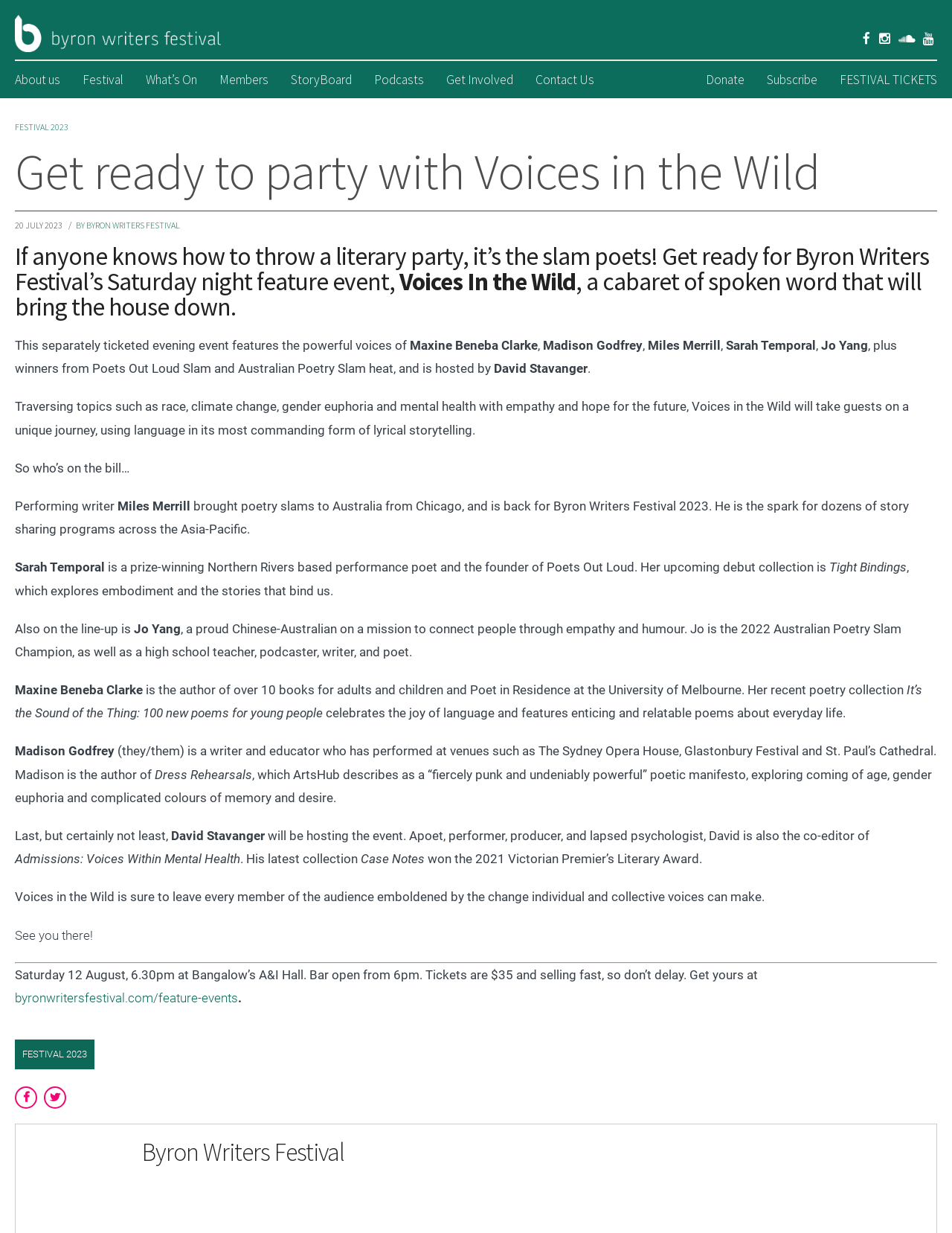What is the name of the festival?
Based on the image, give a concise answer in the form of a single word or short phrase.

Byron Writers Festival